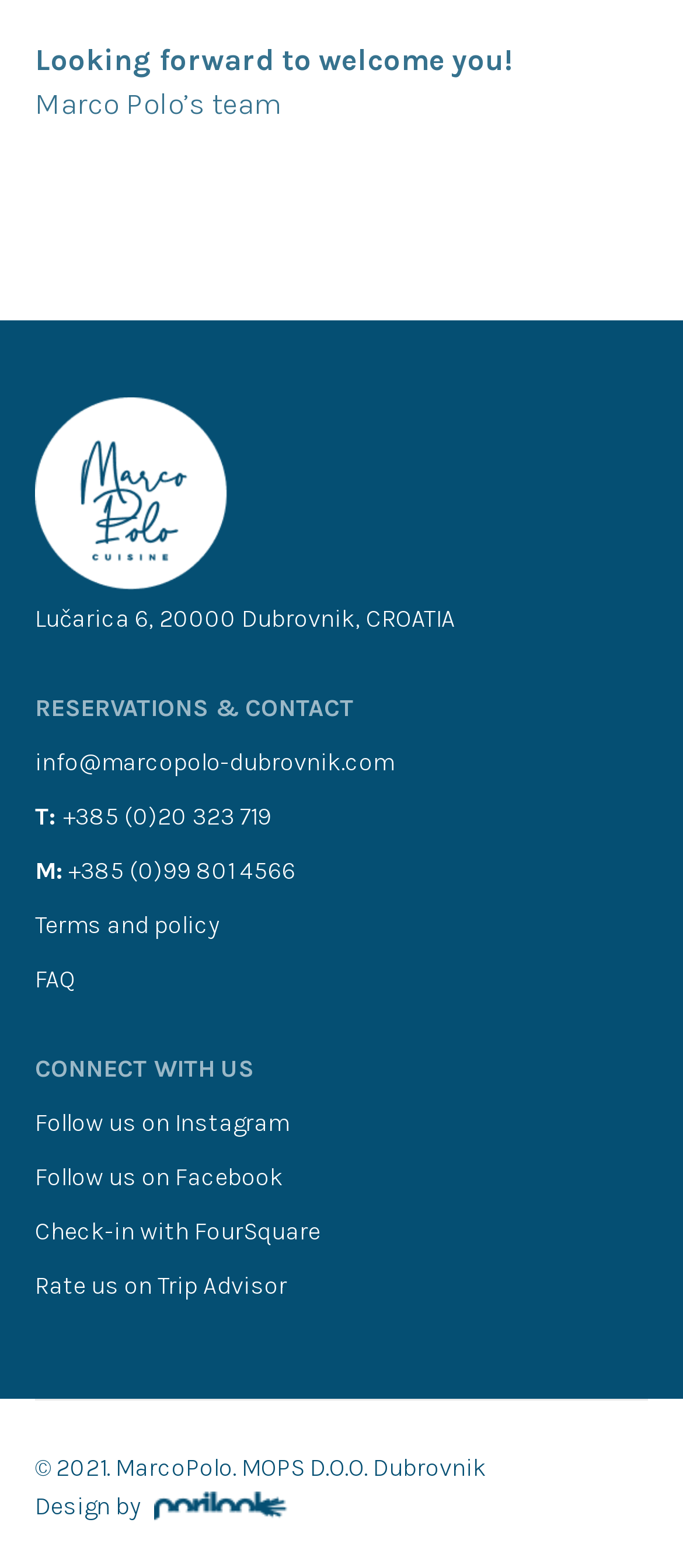Determine the bounding box coordinates of the target area to click to execute the following instruction: "Follow the hotel on Instagram."

[0.051, 0.704, 0.949, 0.728]